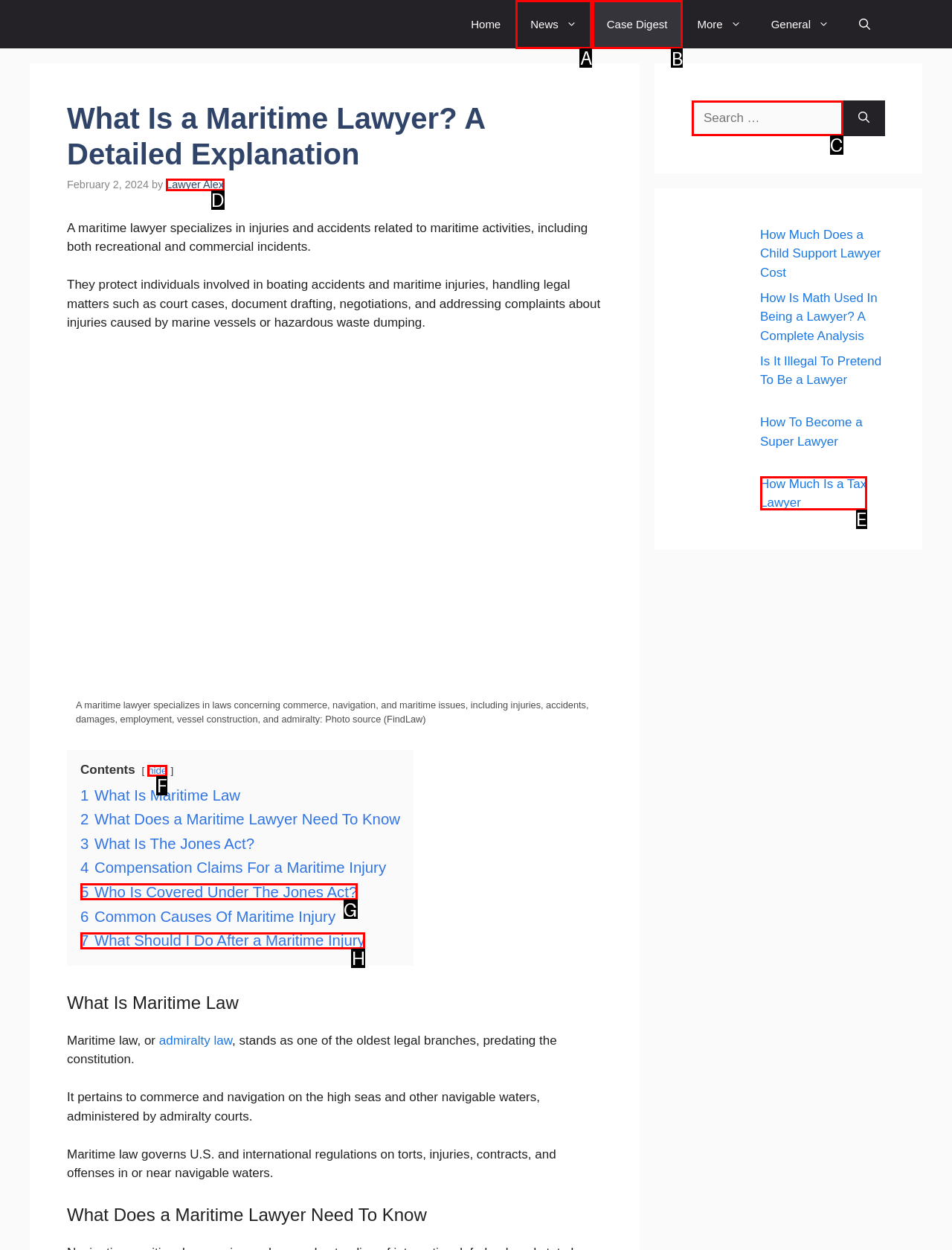Tell me the letter of the UI element I should click to accomplish the task: Open the 'Case Digest' page based on the choices provided in the screenshot.

B